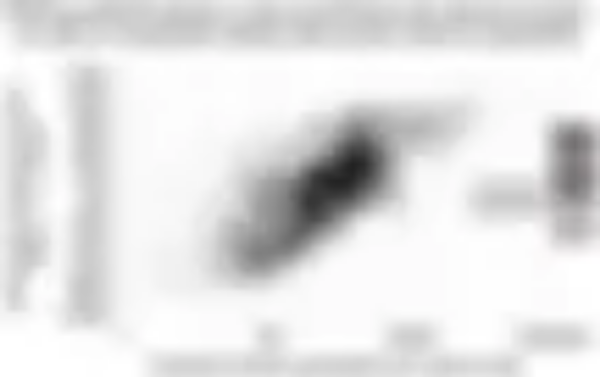What is the purpose of the visual cues in the plot?
Kindly give a detailed and elaborate answer to the question.

The visual cues, such as a legend or data points, are used to emphasize the correlation and clustering of data around major urban areas, helping to illustrate the relationship between population density and the Democratic margin-of-victory.